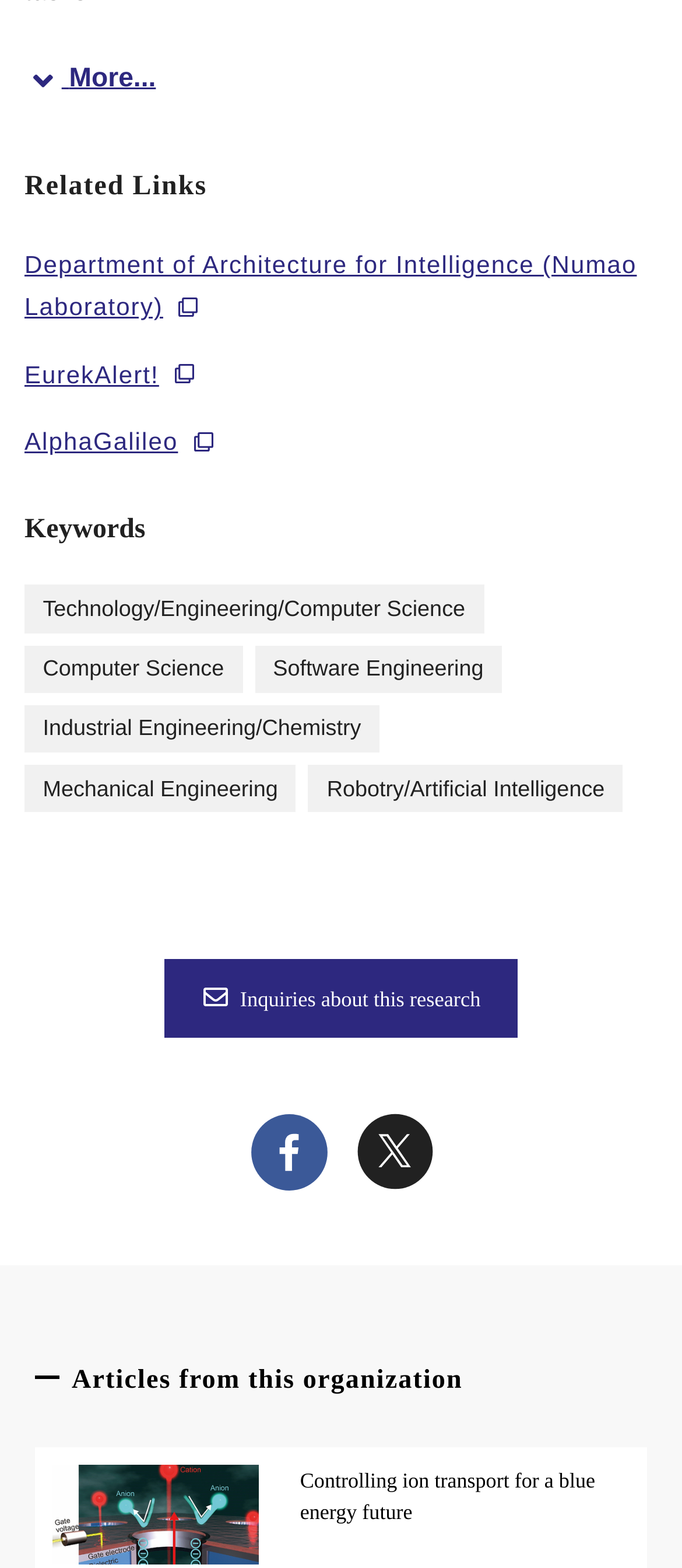Determine the bounding box coordinates of the target area to click to execute the following instruction: "Click the 'More...' button."

[0.036, 0.04, 0.229, 0.06]